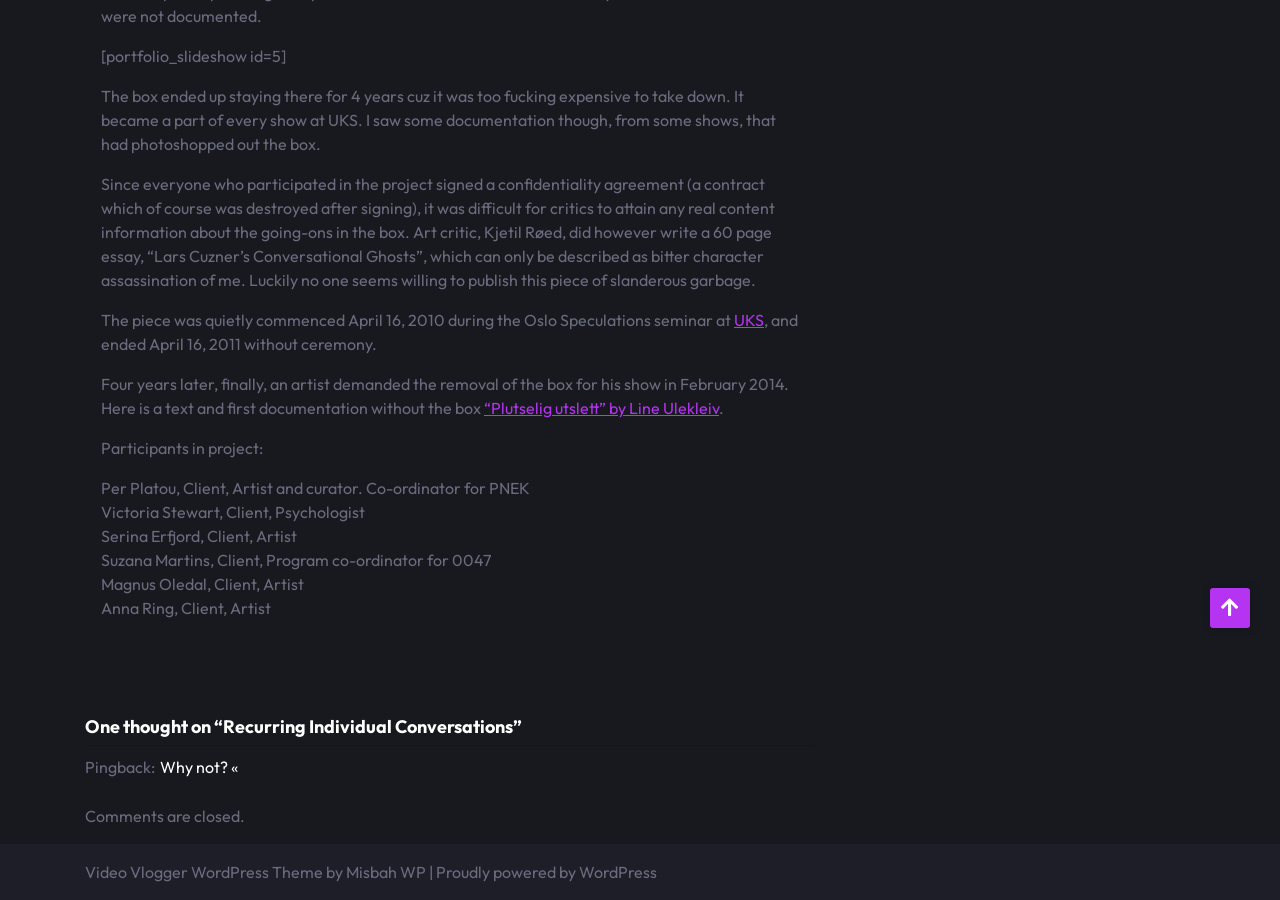Using the format (top-left x, top-left y, bottom-right x, bottom-right y), and given the element description, identify the bounding box coordinates within the screenshot: | Proudly powered by WordPress

[0.335, 0.958, 0.513, 0.98]